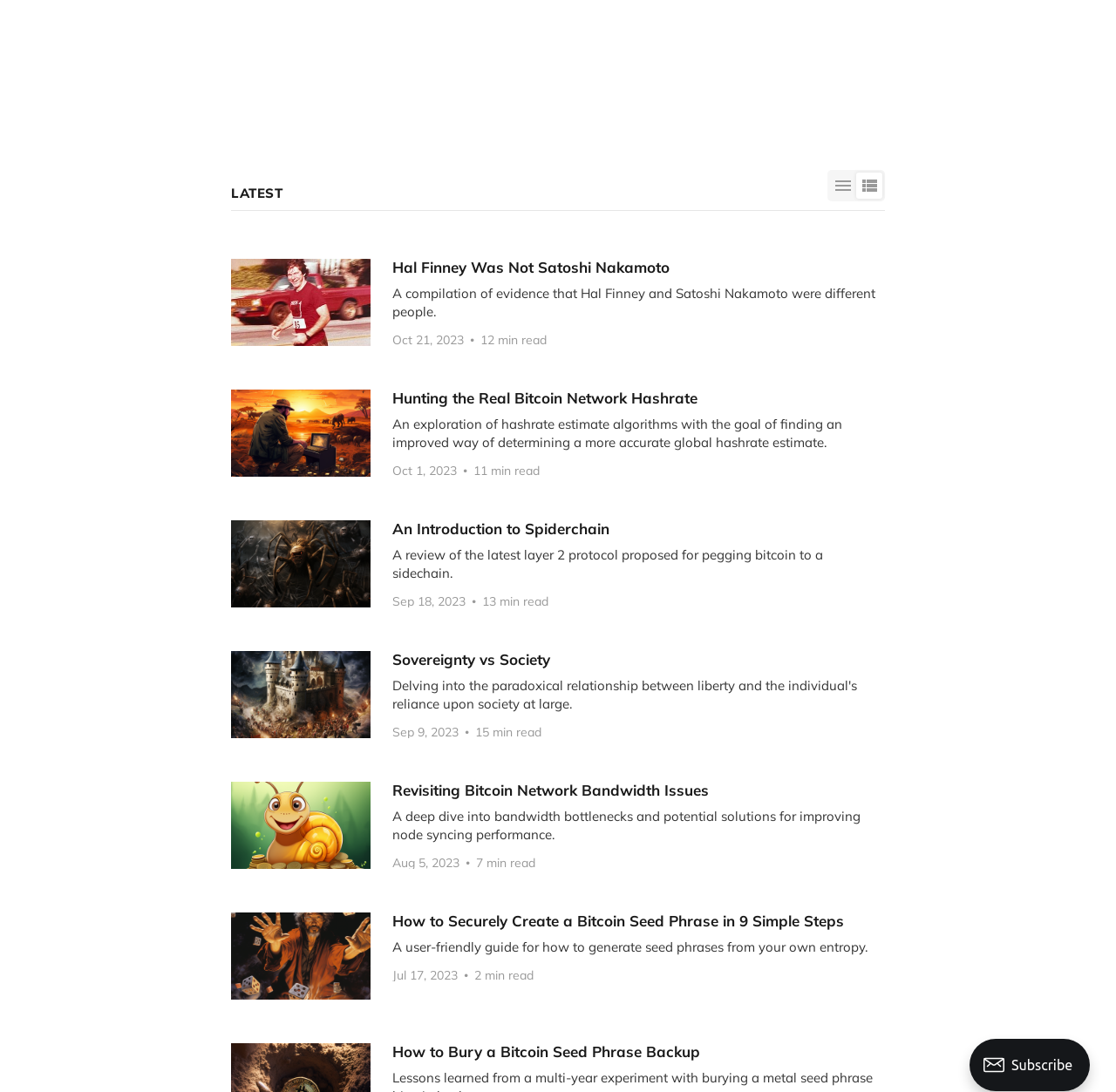Using a single word or phrase, answer the following question: 
What is the topic of the first article?

Hal Finney